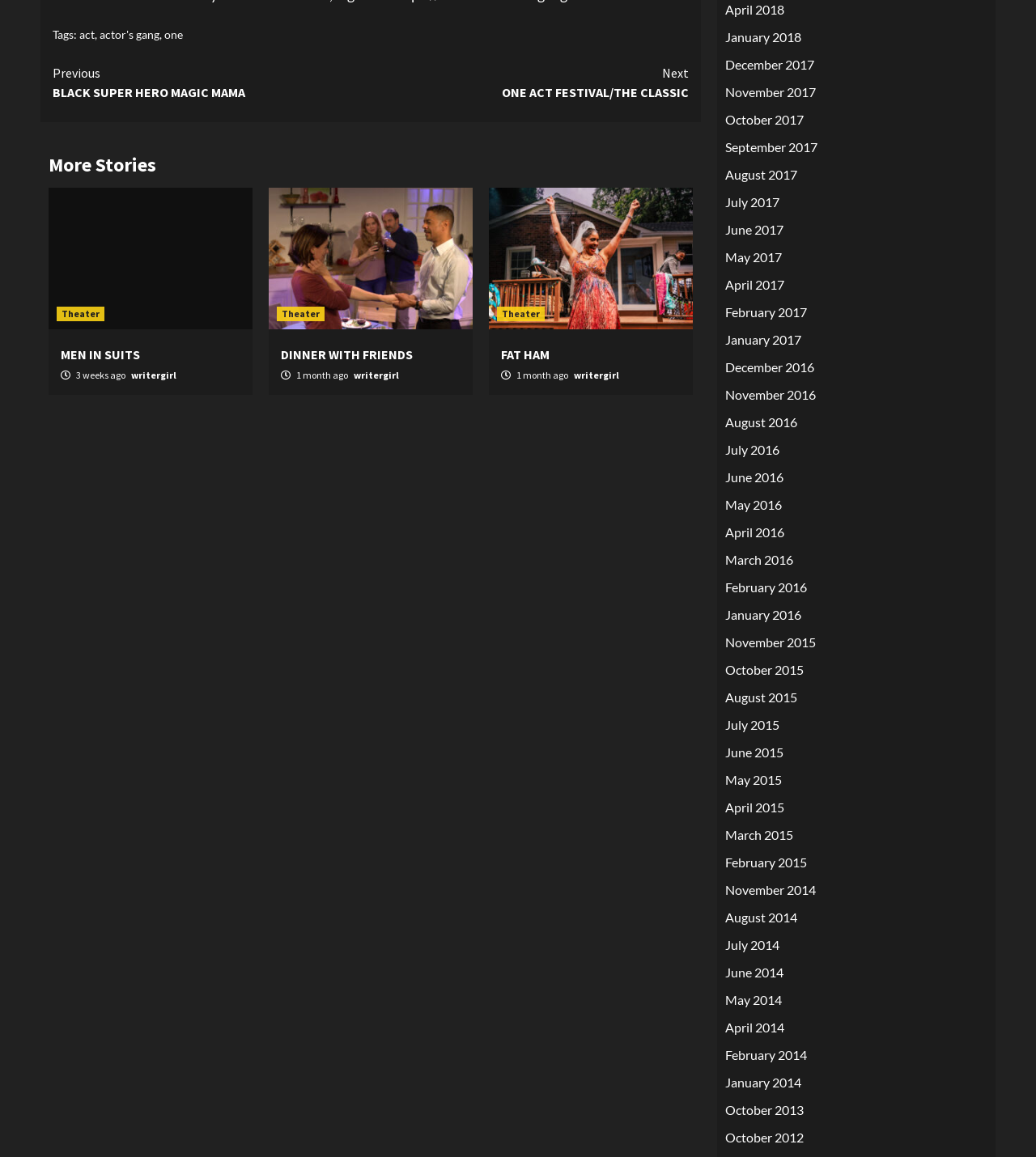Using the element description: "DINNER WITH FRIENDS", determine the bounding box coordinates for the specified UI element. The coordinates should be four float numbers between 0 and 1, [left, top, right, bottom].

[0.271, 0.299, 0.398, 0.313]